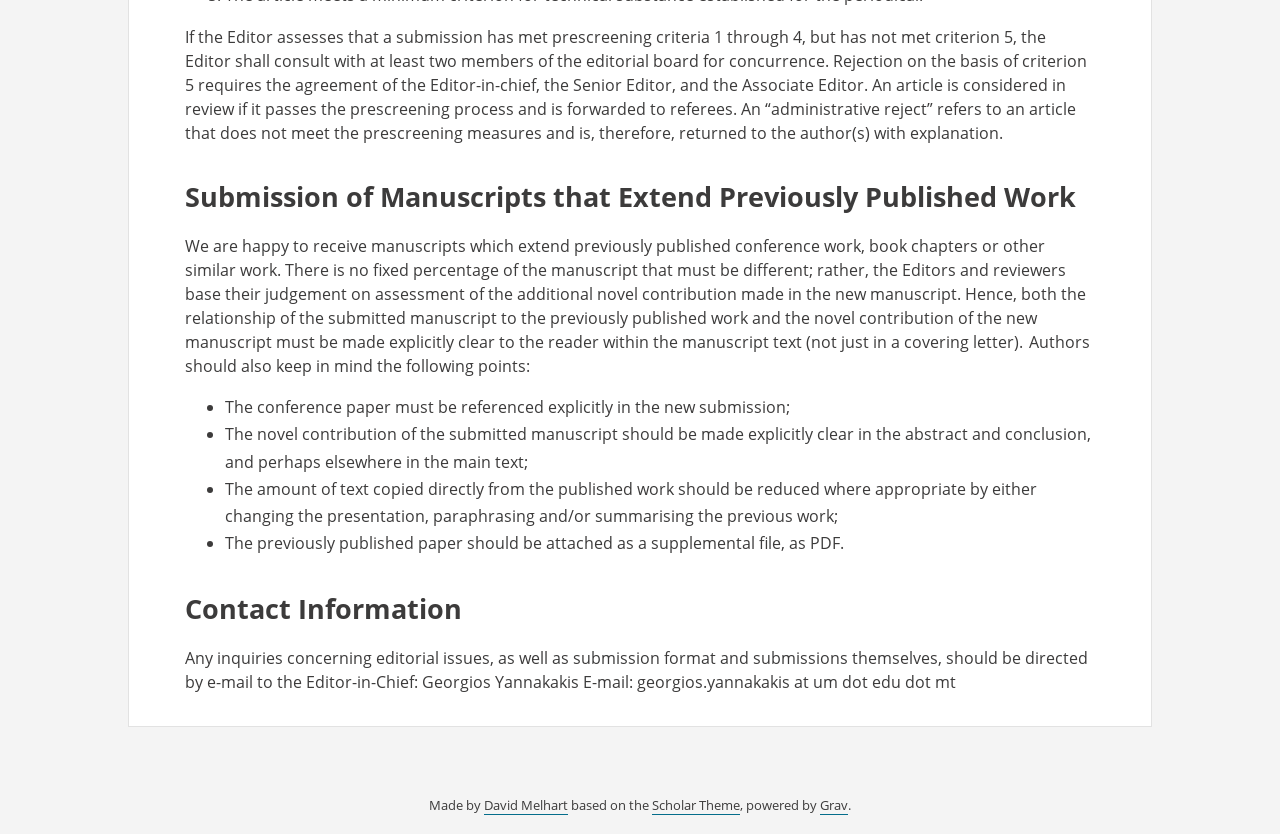What is the purpose of the prescreening process?
Based on the visual information, provide a detailed and comprehensive answer.

According to the webpage, the prescreening process is used to assess manuscript submissions, and if a submission meets criteria 1-4 but not criterion 5, the Editor shall consult with at least two members of the editorial board for concurrence.